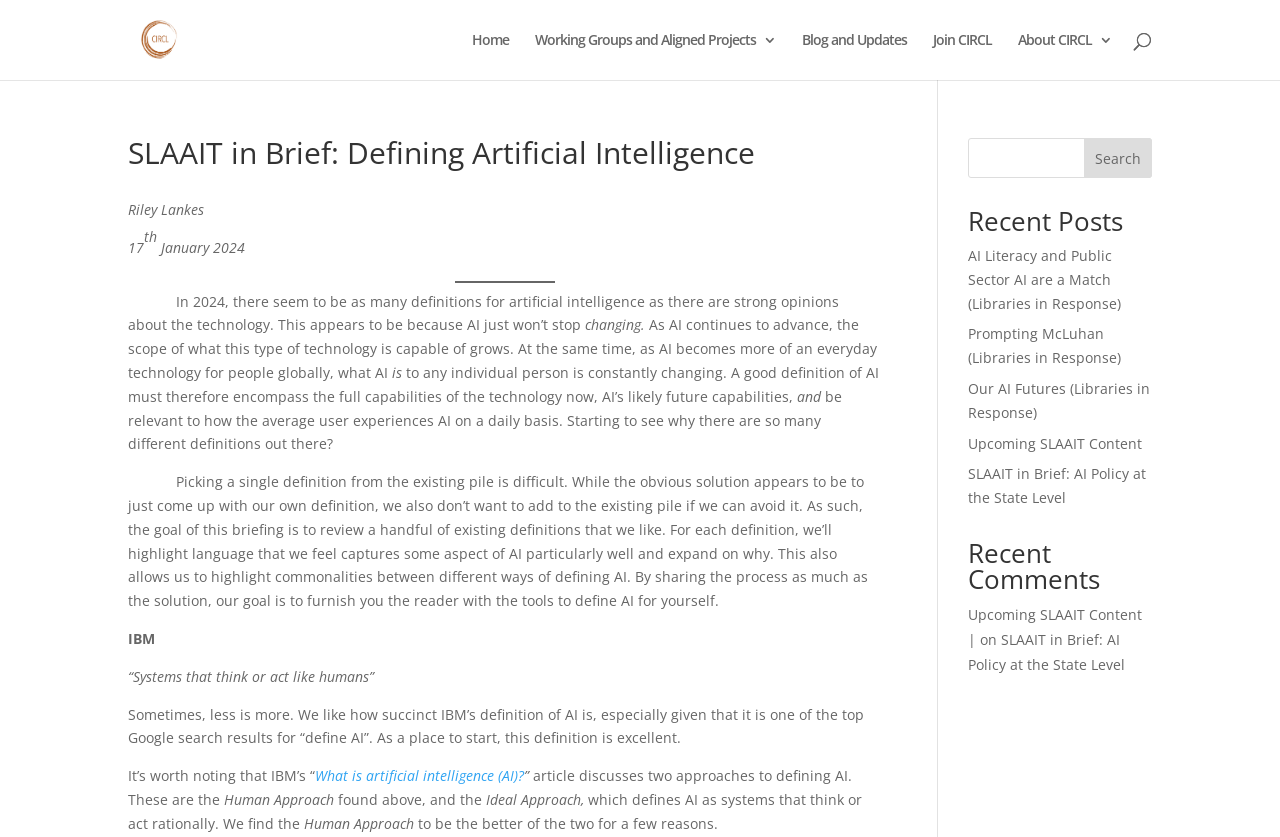Bounding box coordinates must be specified in the format (top-left x, top-left y, bottom-right x, bottom-right y). All values should be floating point numbers between 0 and 1. What are the bounding box coordinates of the UI element described as: Join CIRCL

[0.729, 0.039, 0.775, 0.096]